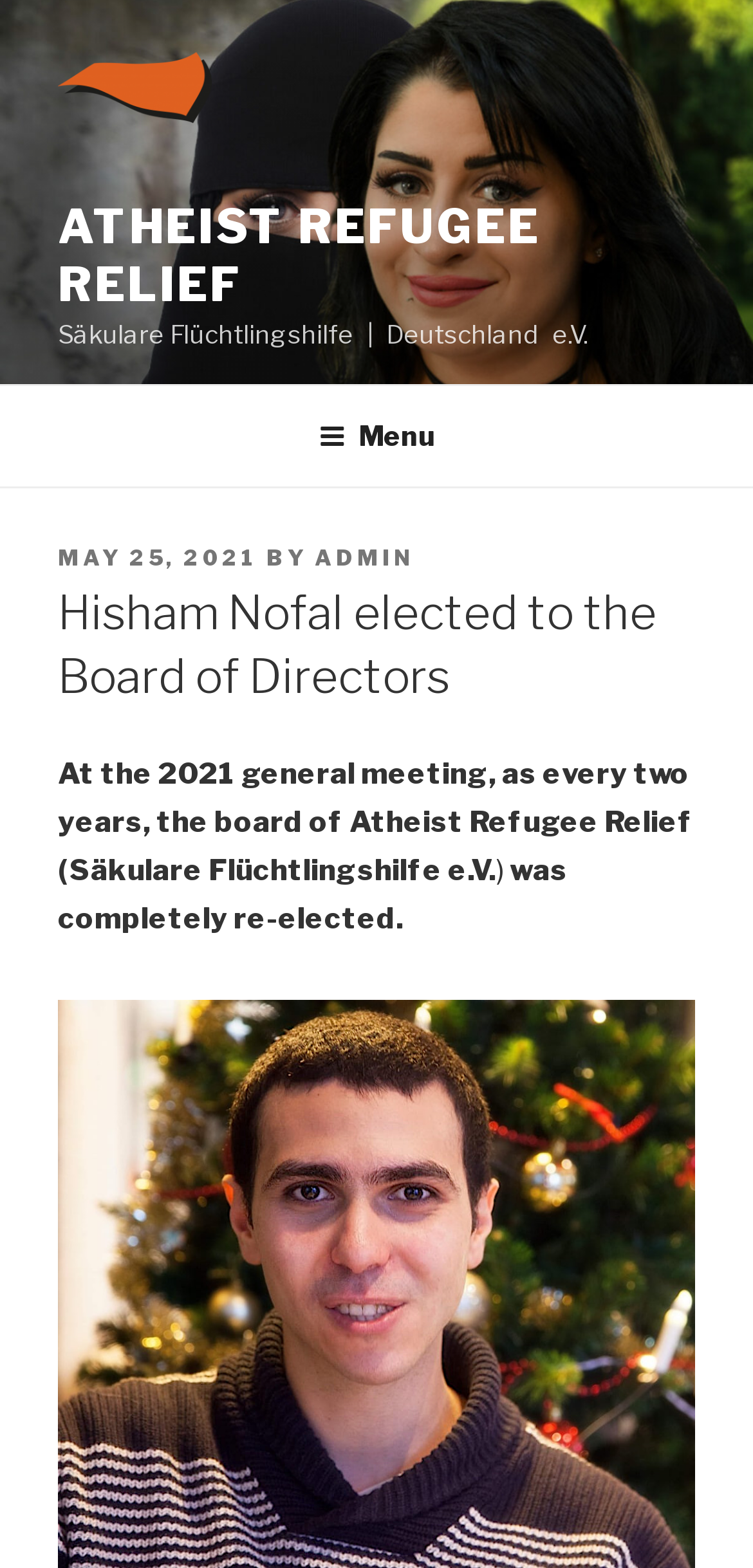What is the name of the organization?
Look at the image and respond with a one-word or short-phrase answer.

Atheist Refugee Relief